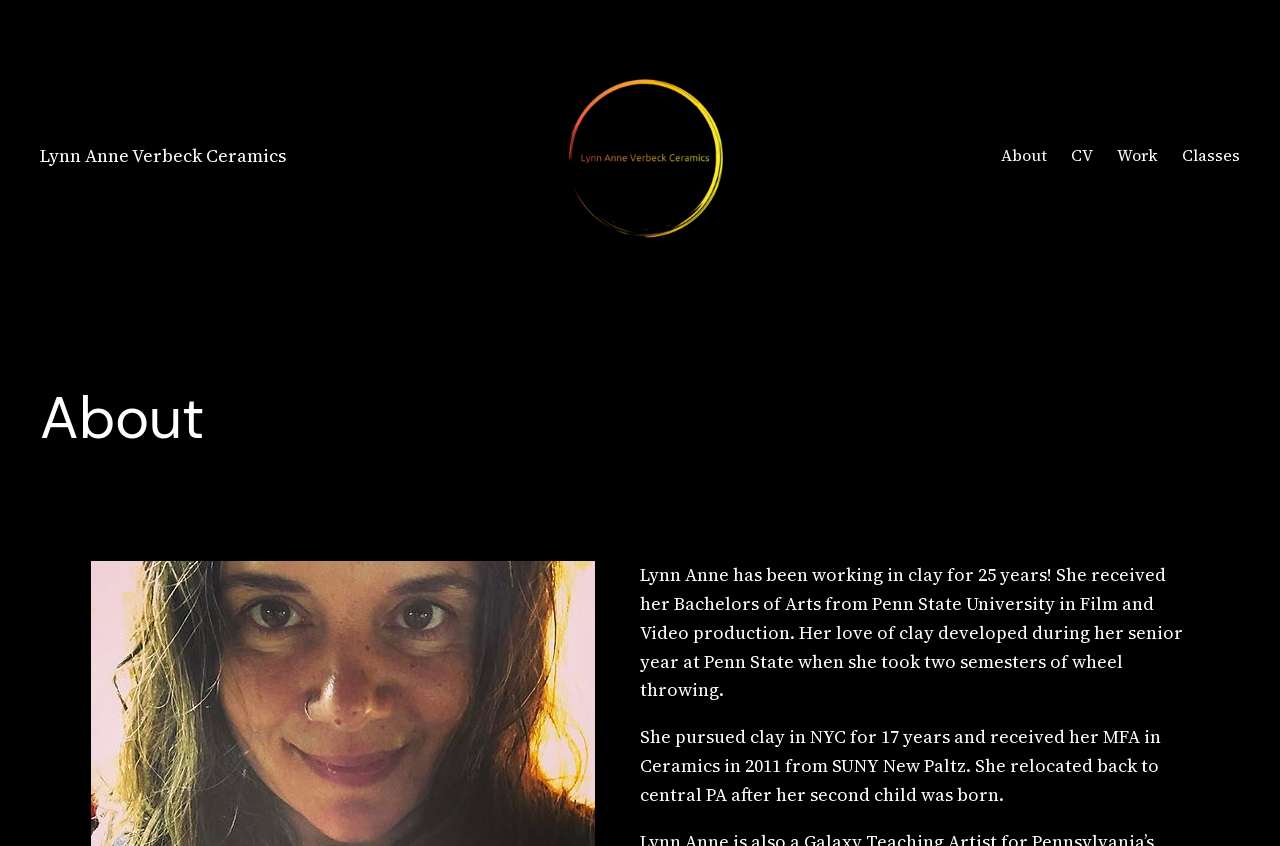How many years has Lynn Anne been working in clay?
Examine the image and provide an in-depth answer to the question.

According to the webpage, Lynn Anne has been working in clay for 25 years, as stated in the text 'Lynn Anne has been working in clay for 25 years!'.